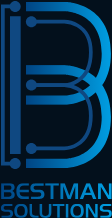What is the font style of the company name?
Using the image as a reference, deliver a detailed and thorough answer to the question.

The company name 'BESTMAN SOLUTIONS' is presented in bold, uppercase letters, which reinforces the brand's identity and suggests a sense of professionalism.